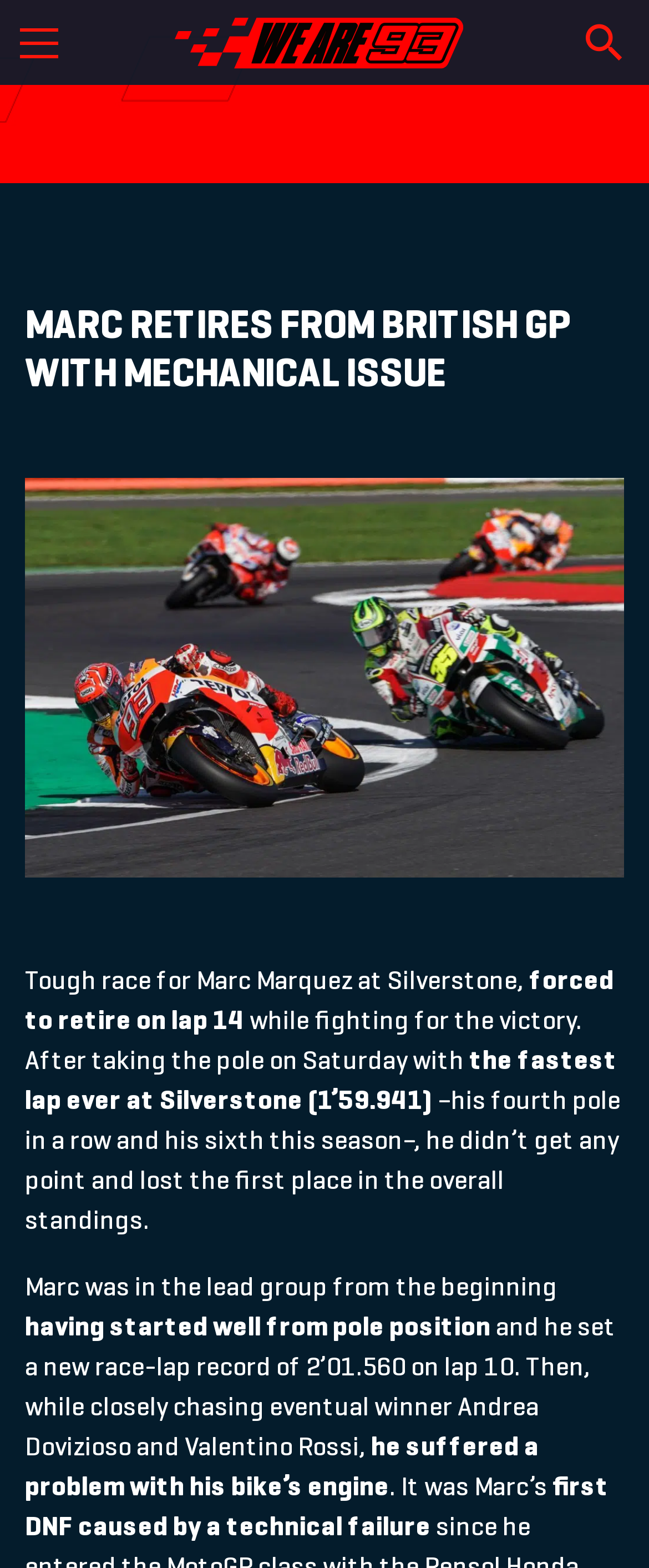Based on the image, please respond to the question with as much detail as possible:
What was Marc Marquez's fastest lap time at Silverstone?

The article mentions that Marc Marquez took the pole on Saturday with the fastest lap ever at Silverstone, which was 1’59.941.